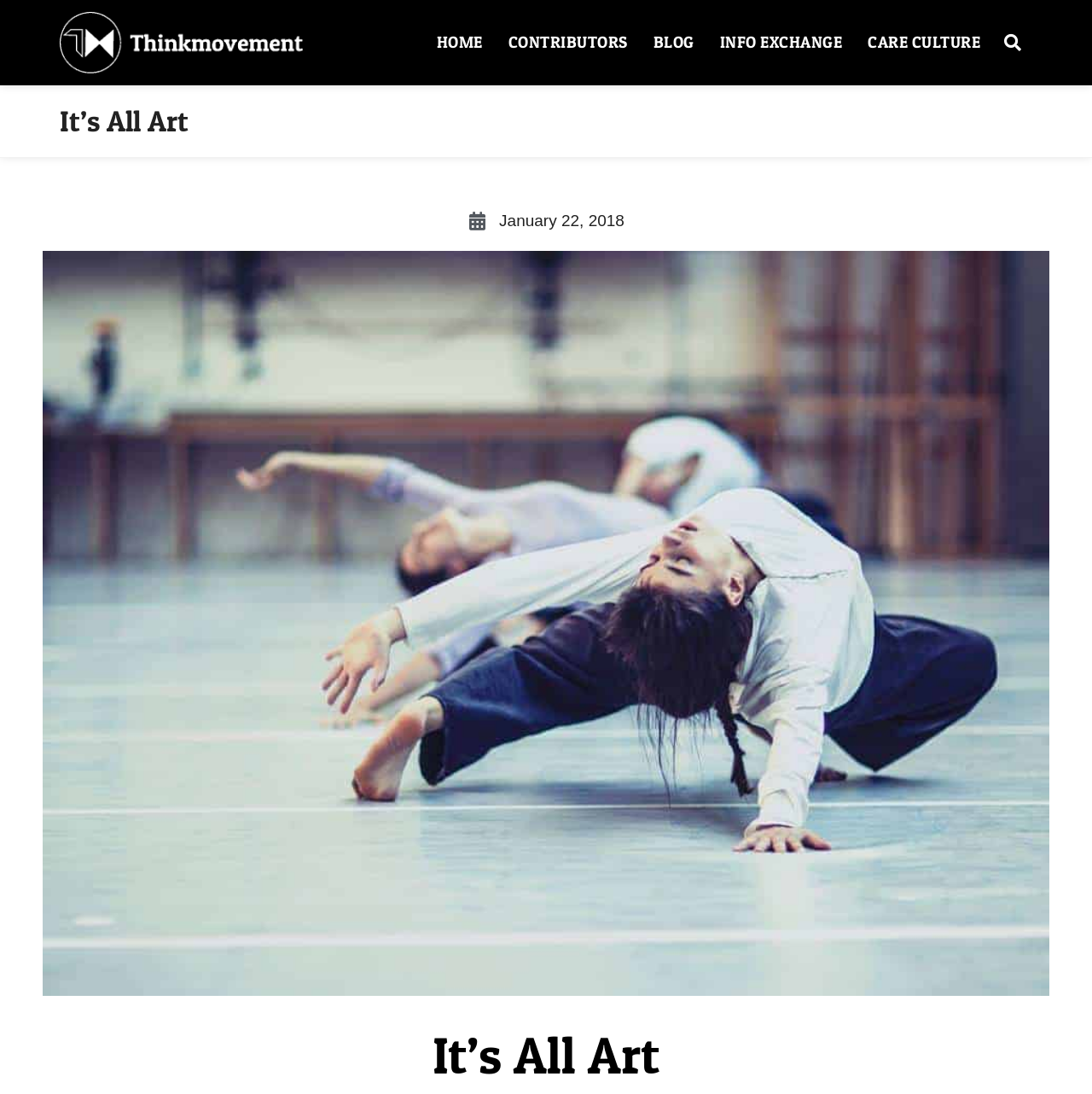How many images are there on the page?
Please use the visual content to give a single word or phrase answer.

2